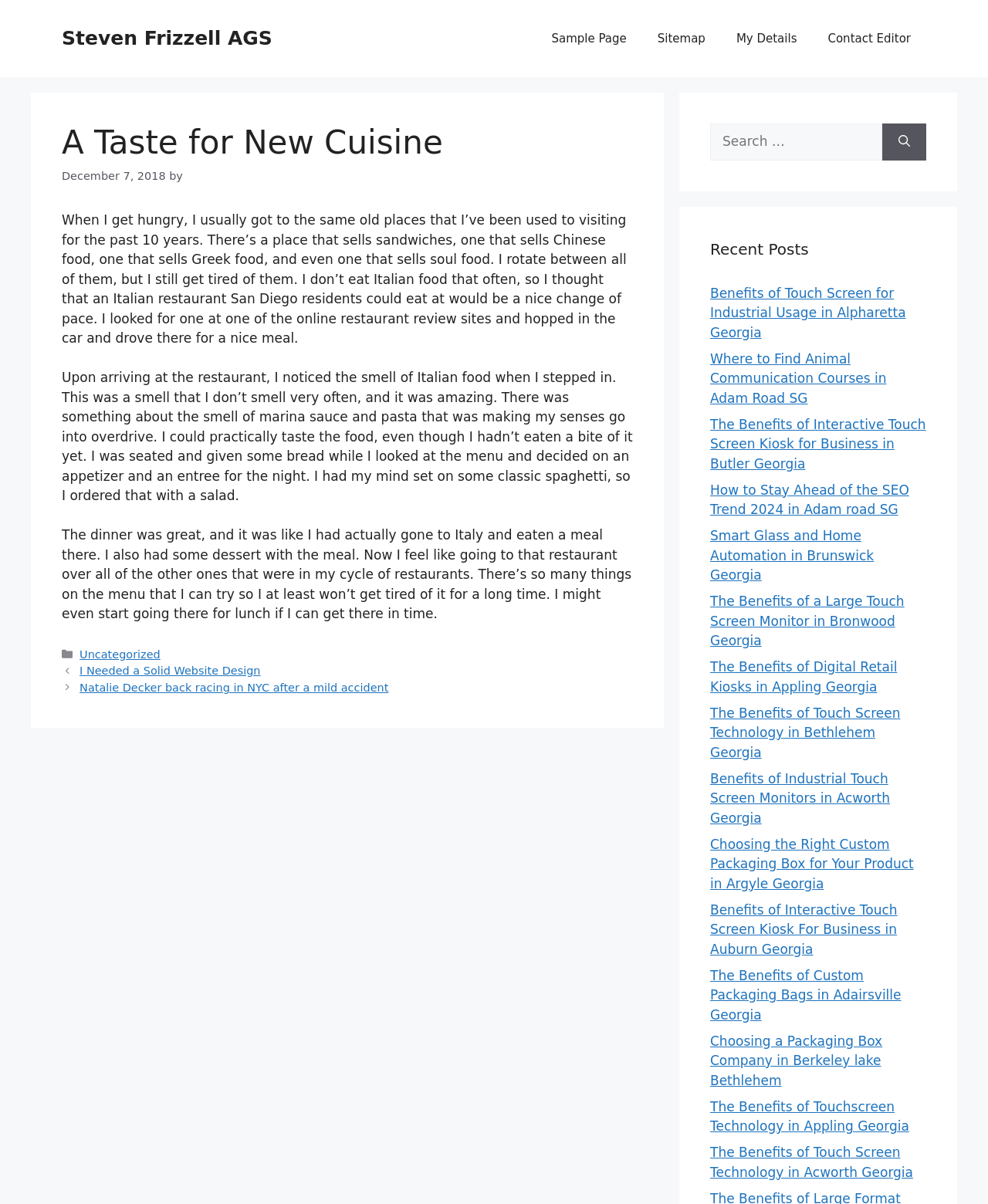Locate the bounding box of the user interface element based on this description: "parent_node: Search for: aria-label="Search"".

[0.893, 0.103, 0.938, 0.133]